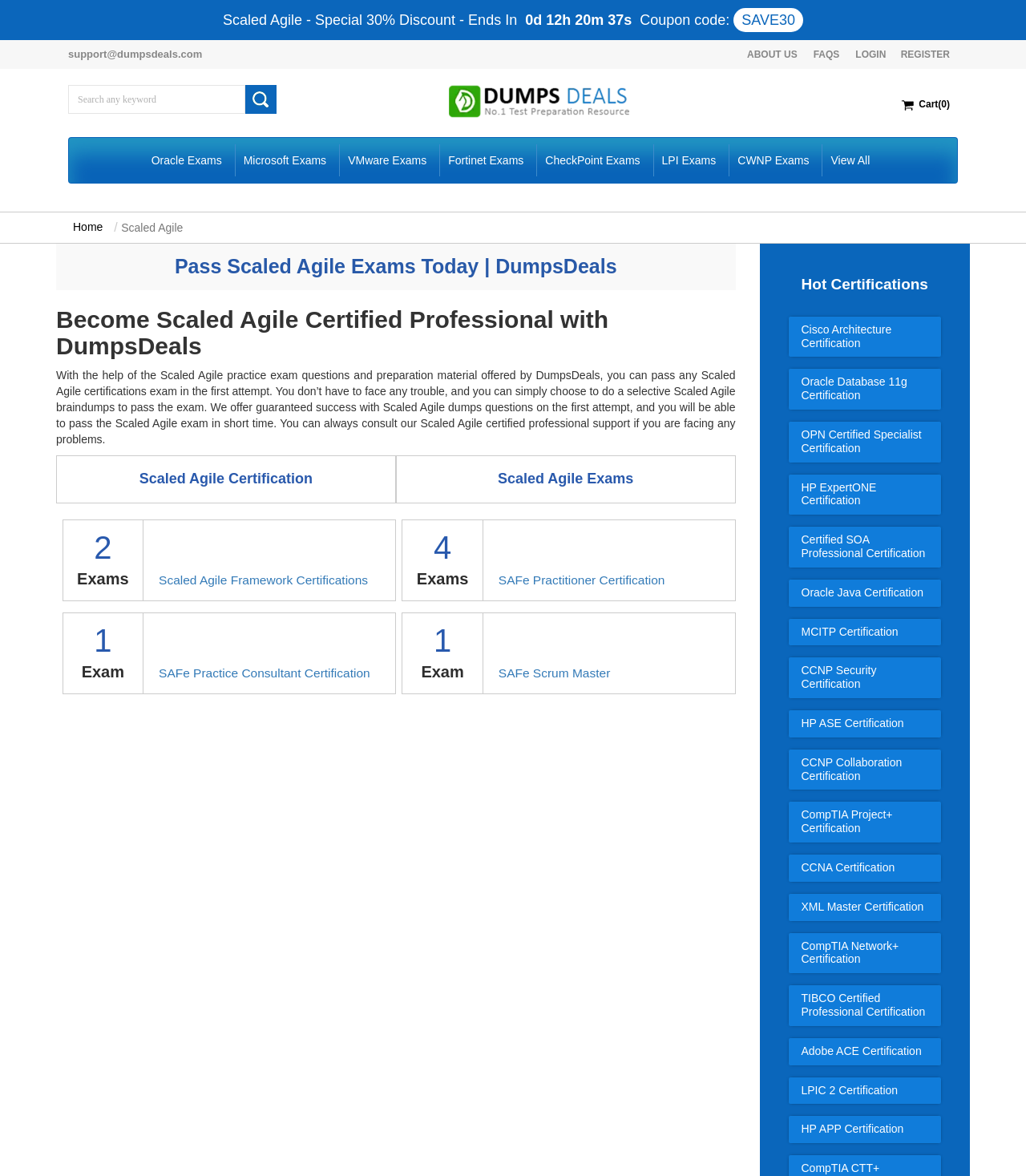Determine the bounding box coordinates of the clickable area required to perform the following instruction: "Chat with support". The coordinates should be represented as four float numbers between 0 and 1: [left, top, right, bottom].

[0.858, 0.854, 0.915, 0.868]